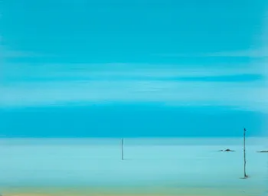Describe all the elements in the image extensively.

The image beautifully showcases a serene landscape featuring a vast expanse of sky merging seamlessly with a tranquil body of water, painted in calming shades of blue. Subtle variations in hue evoke a sense of depth, while minimalistic elements like slender poles punctuating the horizon add a touch of intrigue. This artwork is part of the exhibition titled "Jock McFadyen: Made in Hackney 2," which runs from May 11, 2024, to June 16, 2024, at The Grey Gallery in London. The exhibition invites patrons to explore the intricate relationship between space and tranquility, making it an essential visit for art enthusiasts.